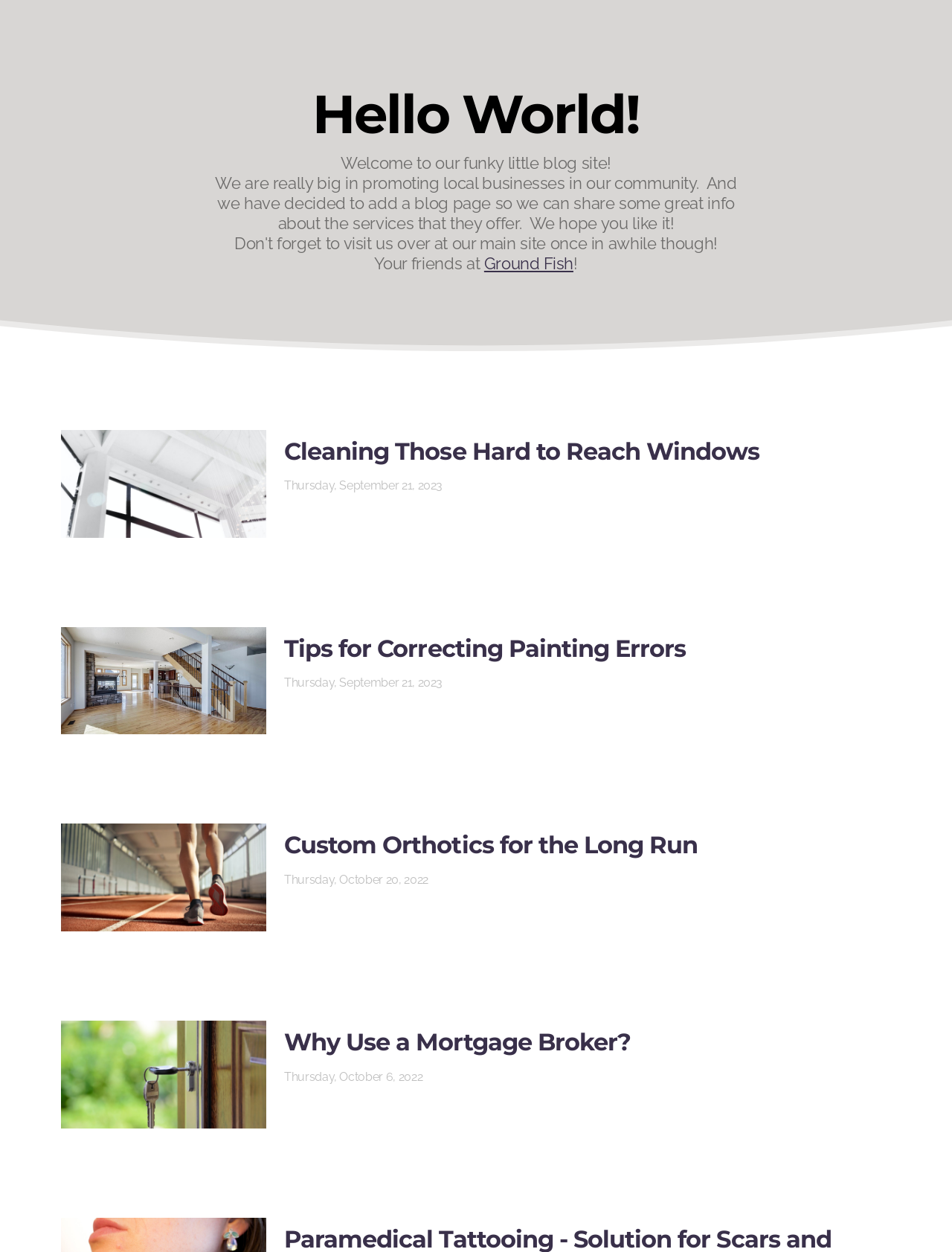Can you give a comprehensive explanation to the question given the content of the image?
What is the purpose of the blog site?

The purpose of the blog site can be determined by reading the StaticText element 'We are really big in promoting local businesses in our community. And we have decided to add a blog page so we can share some great info about the services that they offer.' which suggests that the blog site is intended to promote local businesses in the community.